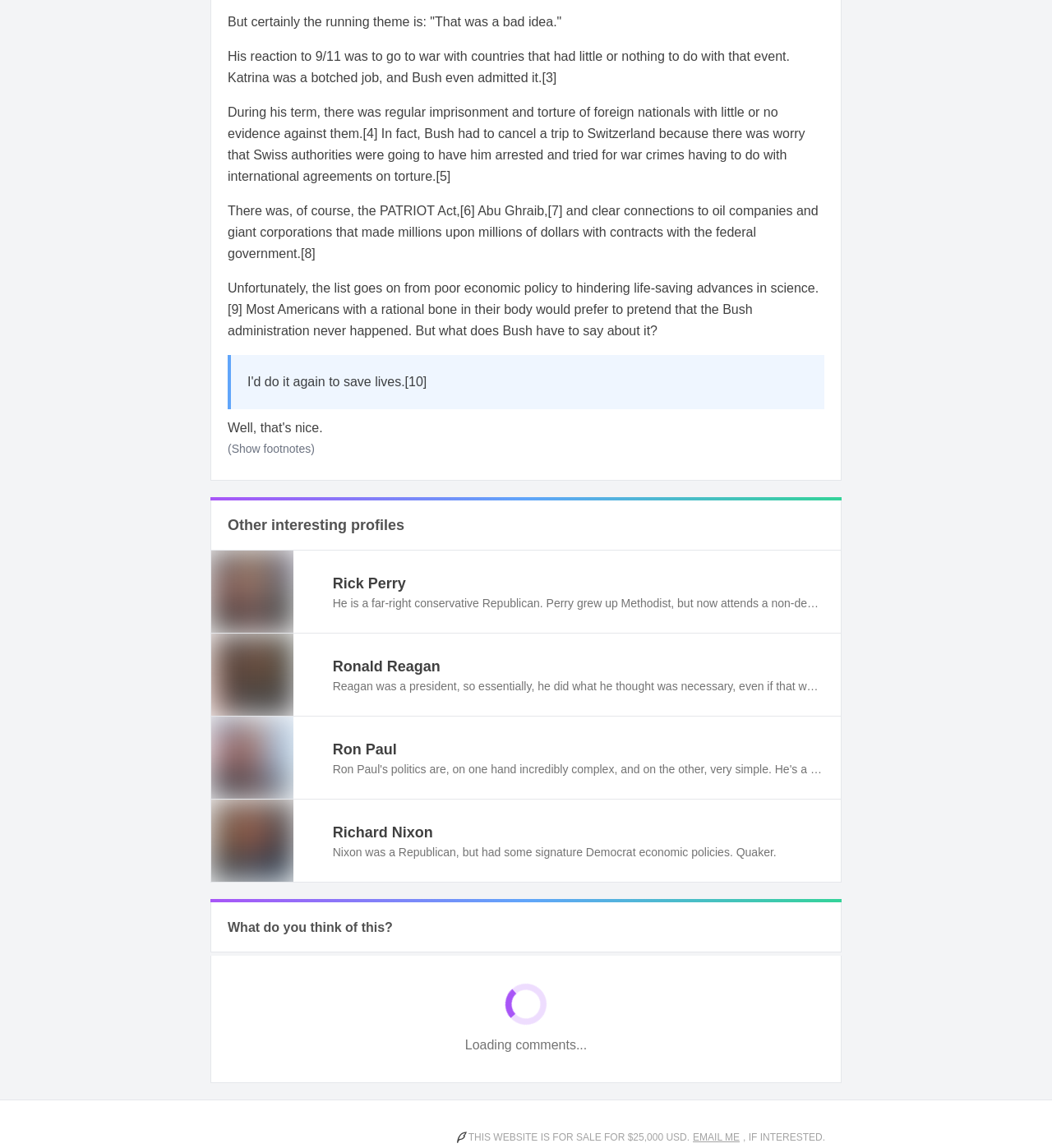Determine the bounding box coordinates of the section I need to click to execute the following instruction: "Click the 'Show footnotes' button". Provide the coordinates as four float numbers between 0 and 1, i.e., [left, top, right, bottom].

[0.201, 0.384, 0.315, 0.413]